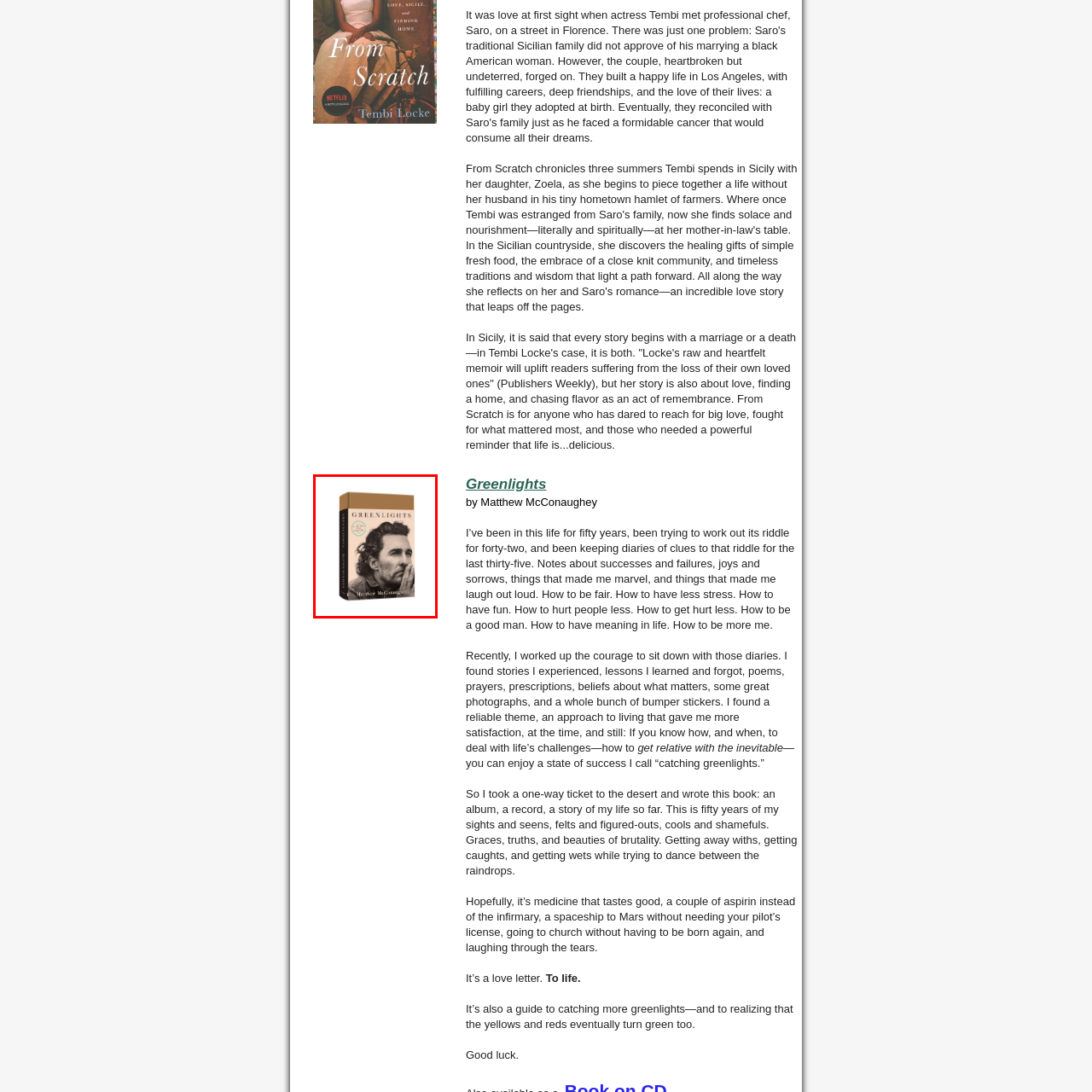Is the book a bestseller?
Inspect the image inside the red bounding box and answer the question with as much detail as you can.

The green circle sticker affixed to the cover indicates that it has received notable acclaim, possibly hinting at a bestseller status or special edition.